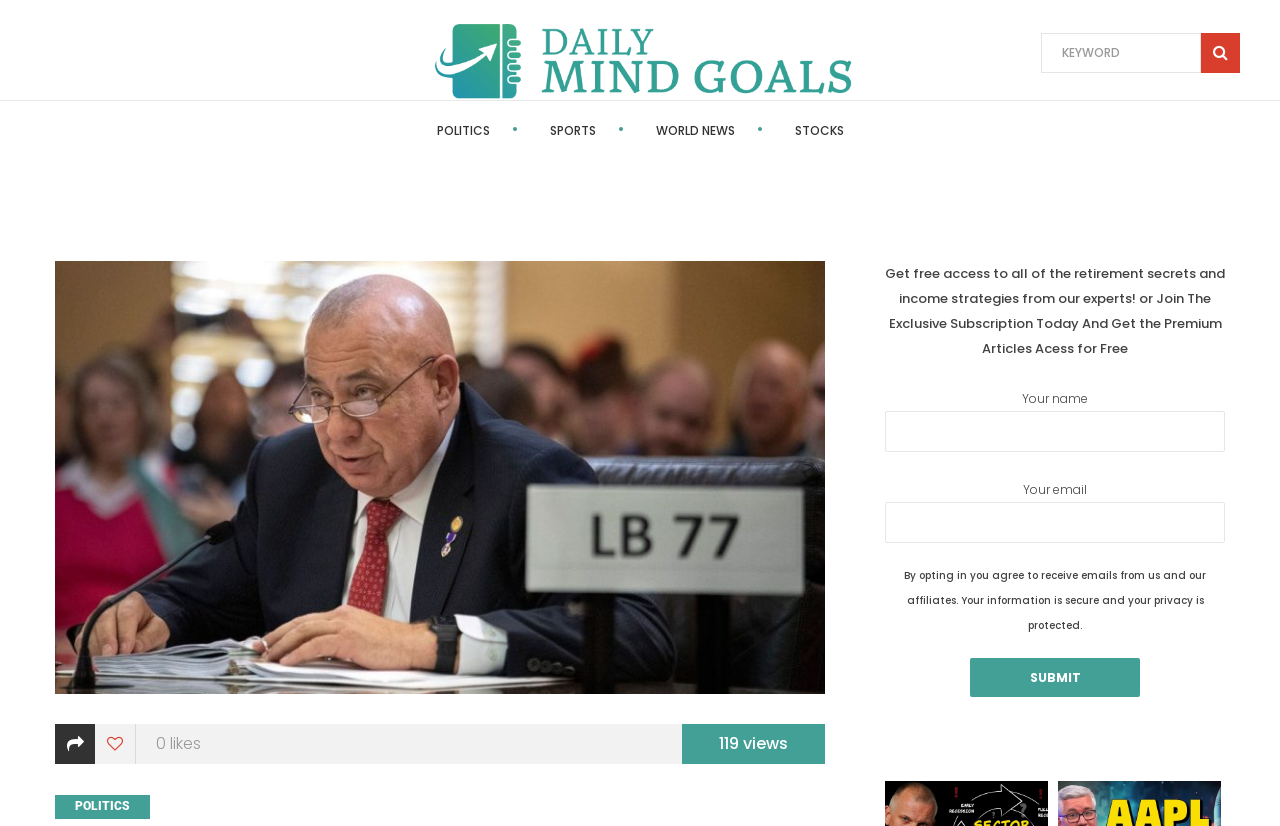Use a single word or phrase to answer the question: What is the purpose of the searchbox?

To search